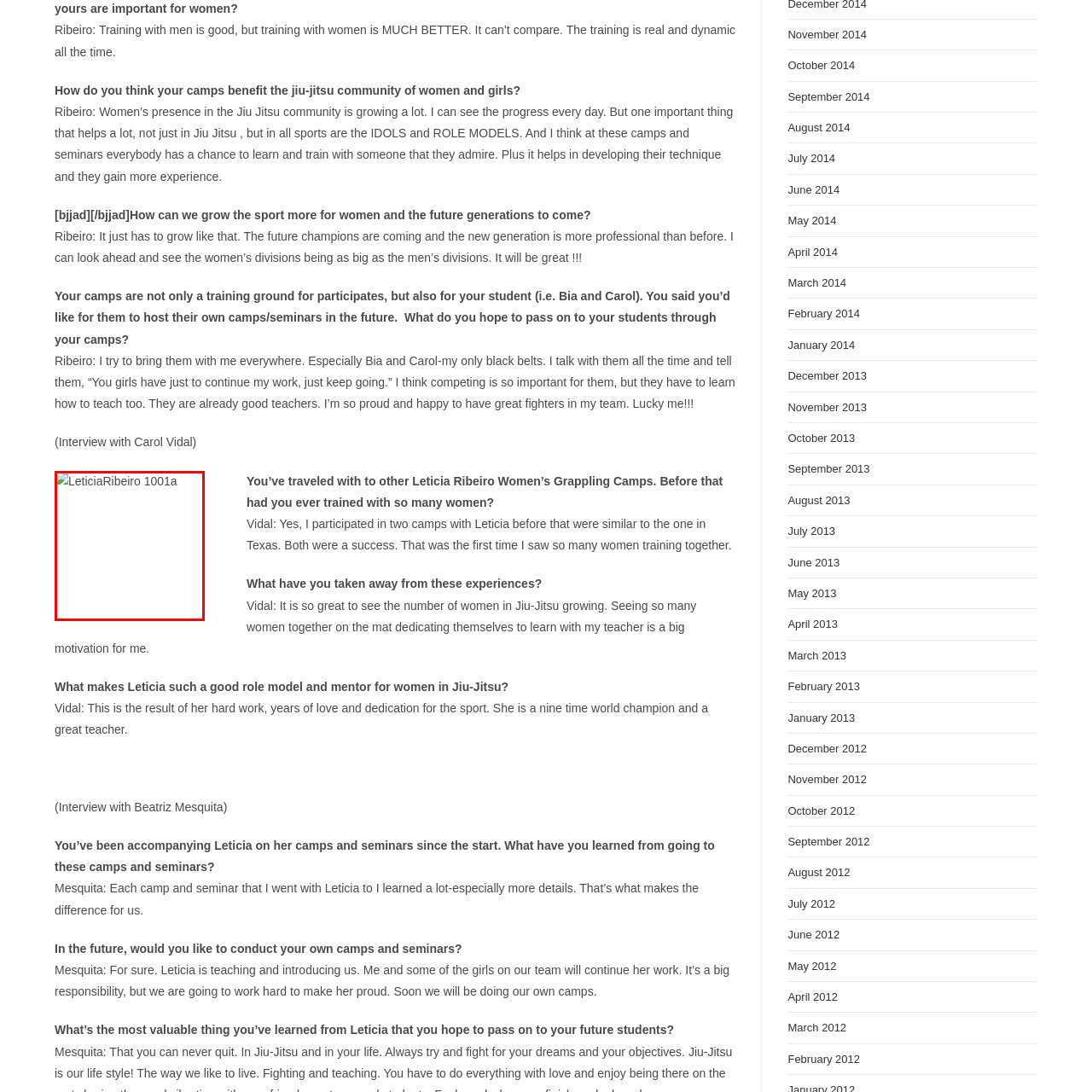Provide an elaborate description of the visual elements present in the image enclosed by the red boundary.

The image, titled "Leticia Ribeiro 1001a," is situated prominently within an interview context focused on women in Brazilian Jiu-Jitsu. Leticia Ribeiro, a notable figure in the sport, is highlighted for her significant contributions to women's grappling camps and seminars, demonstrating her role as a mentor and leader. The surrounding text discusses themes of growth and empowerment within the women's Jiu-Jitsu community, reflecting on how Ribeiro's training camps foster skills and confidence among female practitioners. This image symbolizes the increasing presence and recognition of women in martial arts, showcasing Ribeiro’s commitment to nurturing the next generation of female fighters.